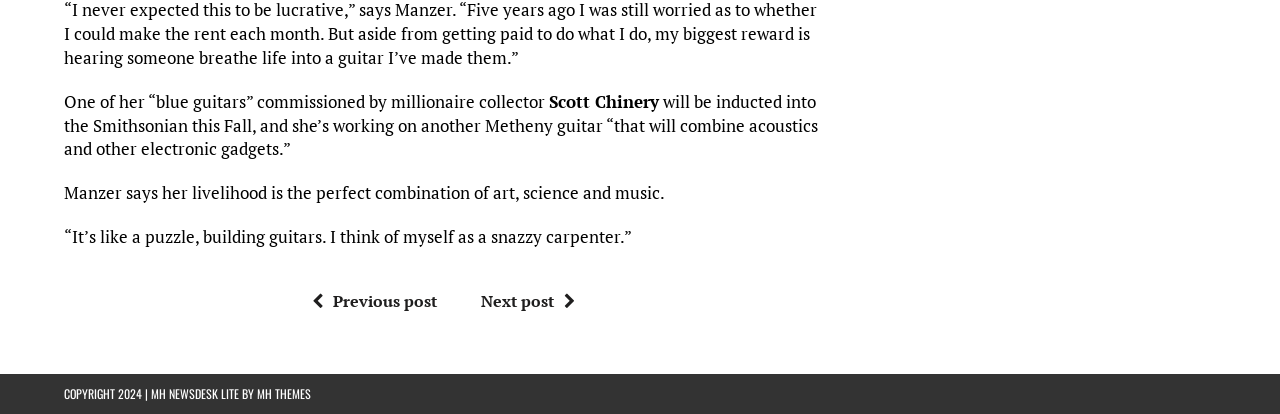What is the author's attitude towards building guitars?
Could you answer the question in a detailed manner, providing as much information as possible?

The answer can be found in the StaticText element with the text '“It’s like a puzzle, building guitars. I think of myself as a snazzy carpenter.”'. The author is describing building guitars as a puzzle, indicating that they find it a challenging and engaging task.